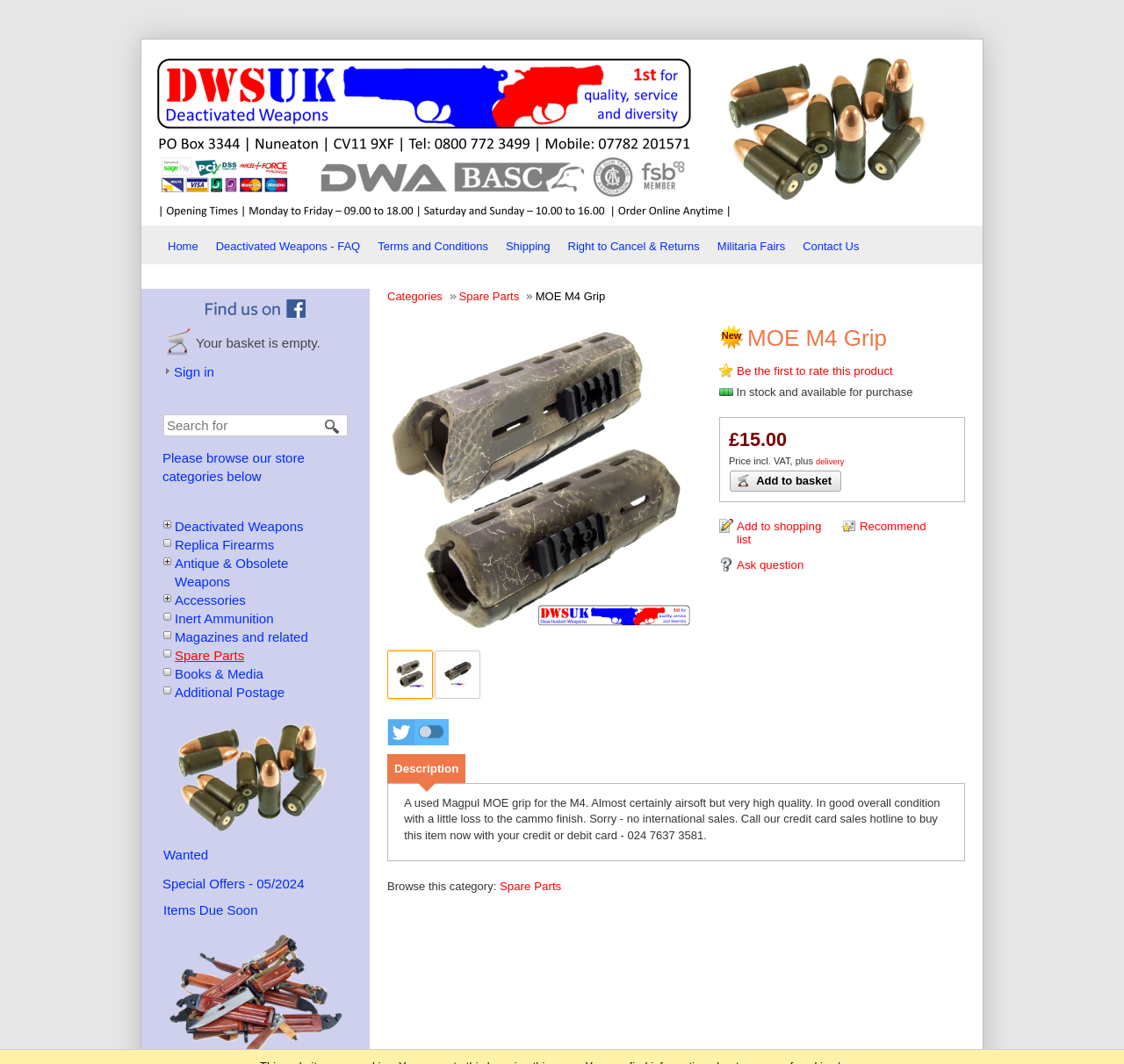What is the price of the MOE M4 Grip?
Using the image as a reference, answer with just one word or a short phrase.

£15.00